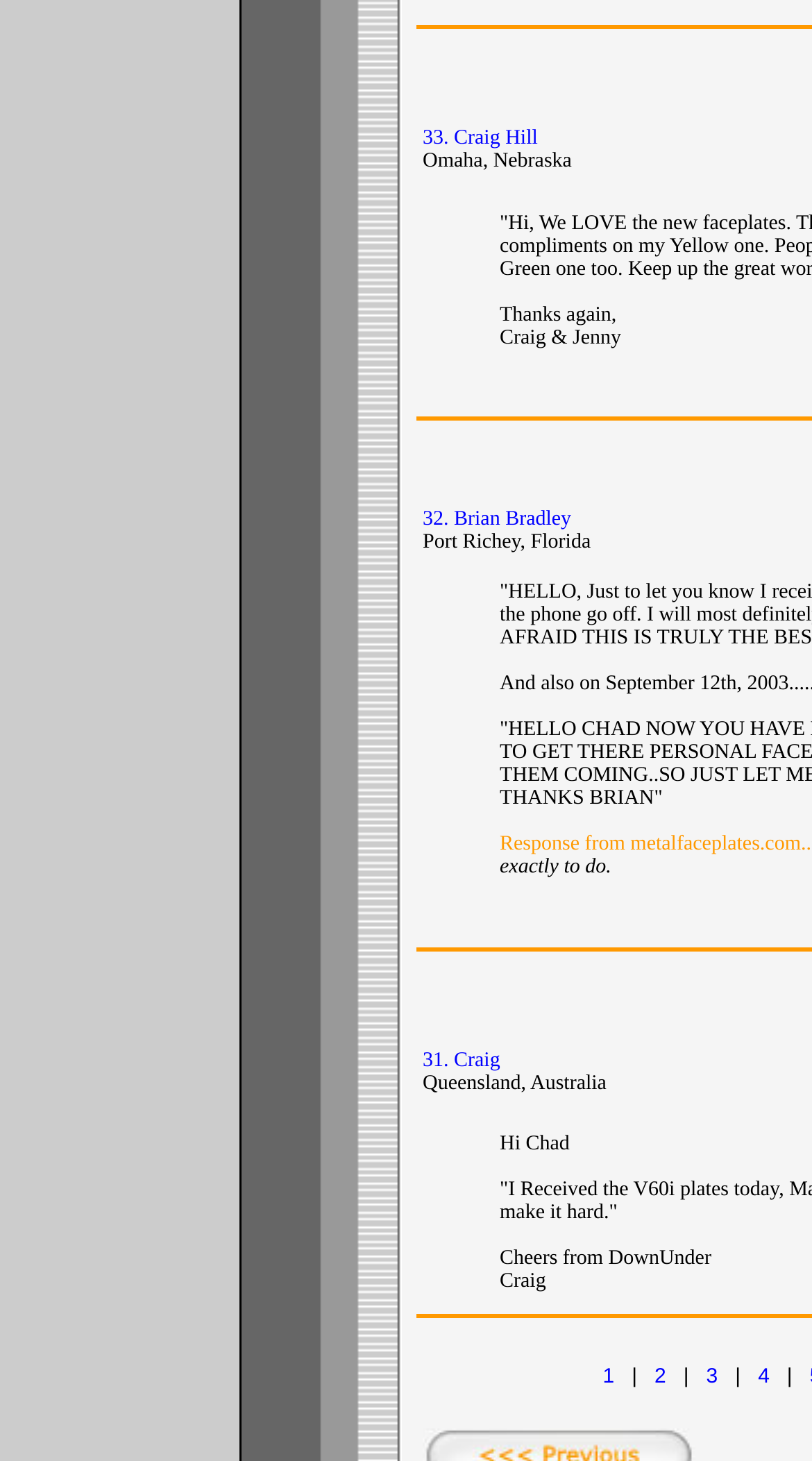How many people are mentioned on the webpage?
Using the image, answer in one word or phrase.

4